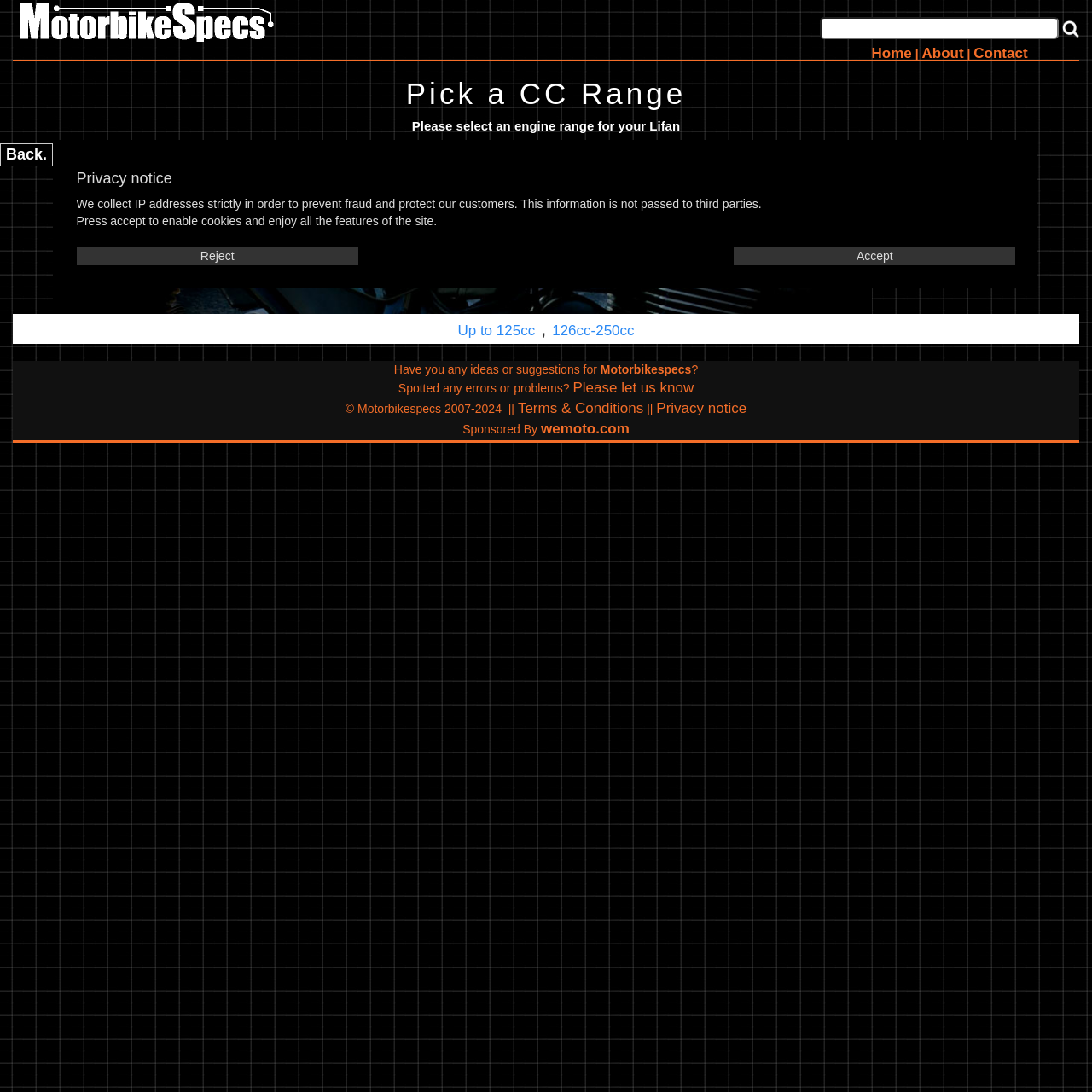Return the bounding box coordinates of the UI element that corresponds to this description: "Please let us know". The coordinates must be given as four float numbers in the range of 0 and 1, [left, top, right, bottom].

[0.525, 0.347, 0.635, 0.362]